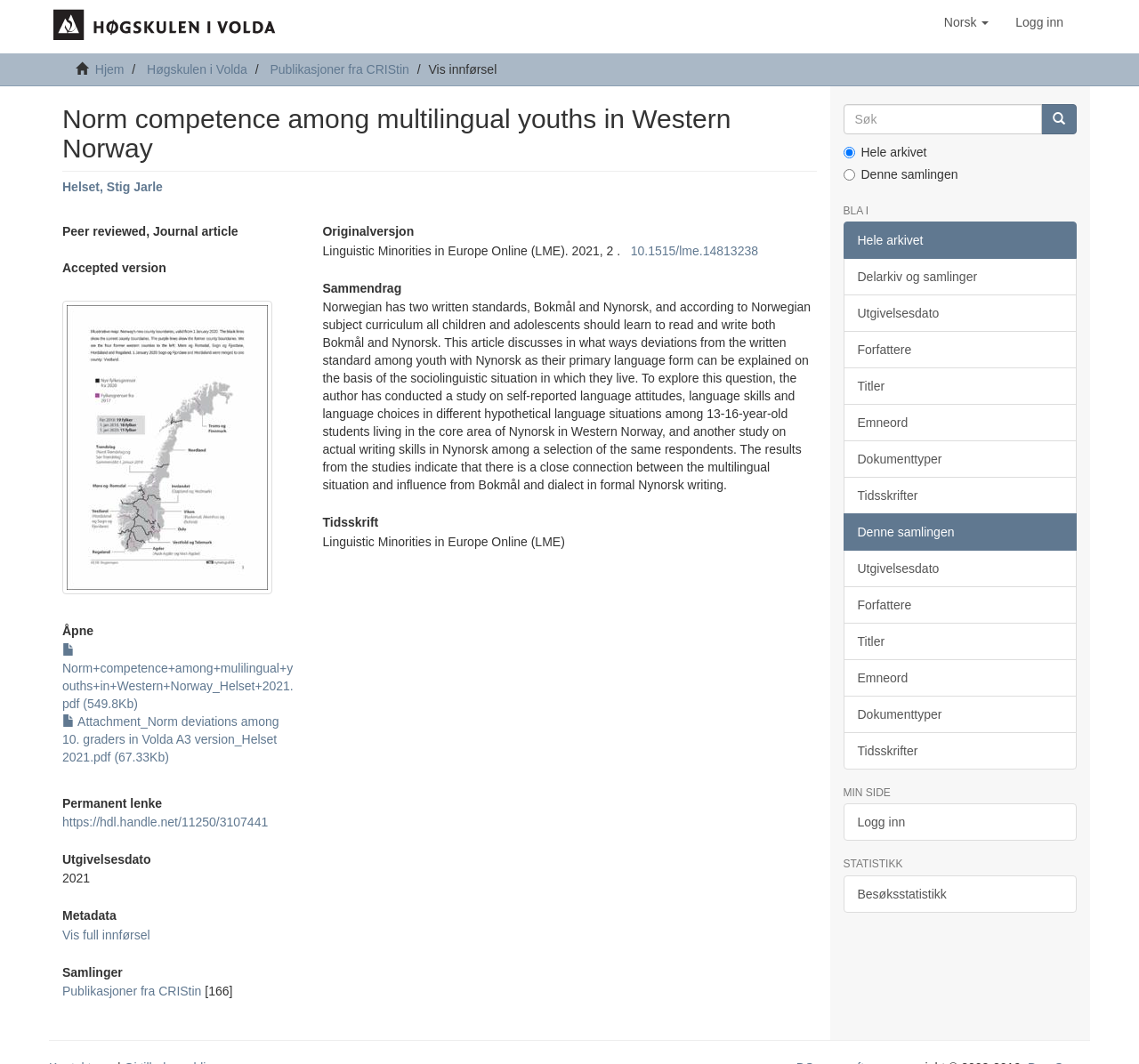Locate the bounding box coordinates of the element's region that should be clicked to carry out the following instruction: "Go to the home page". The coordinates need to be four float numbers between 0 and 1, i.e., [left, top, right, bottom].

None